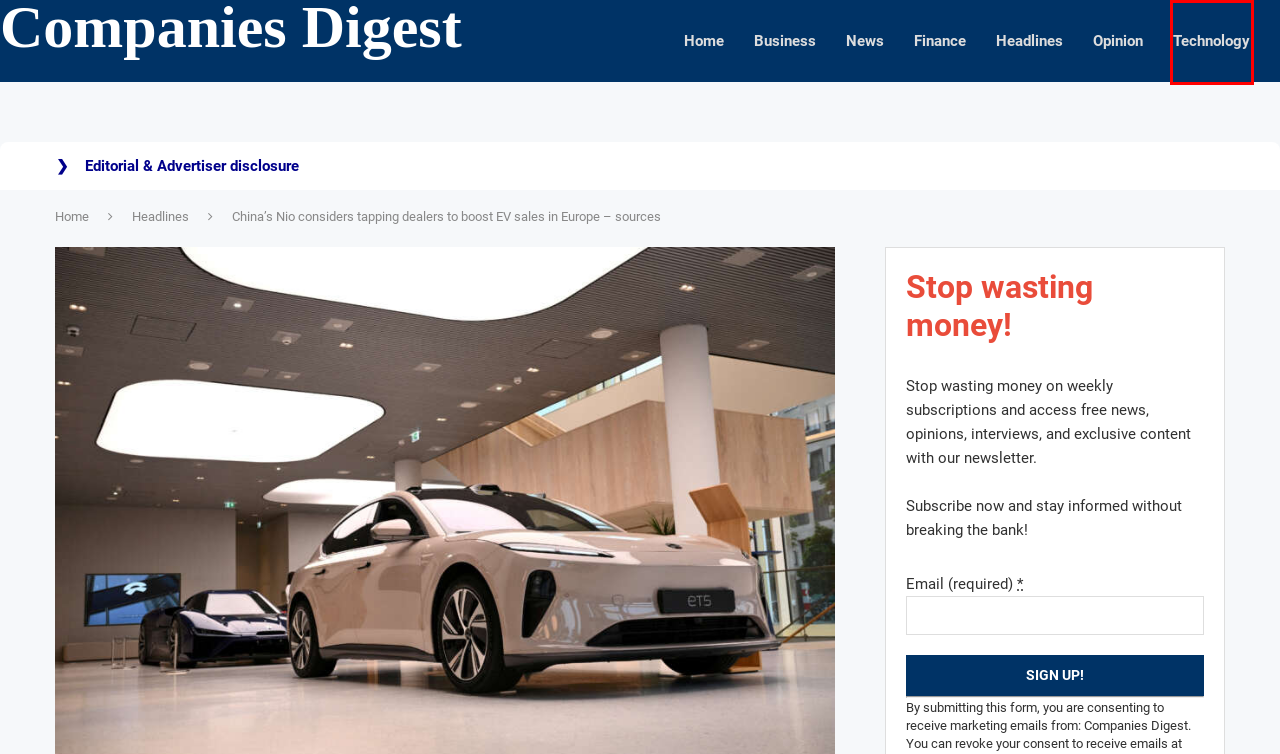Given a screenshot of a webpage featuring a red bounding box, identify the best matching webpage description for the new page after the element within the red box is clicked. Here are the options:
A. Headlines - Companies Digest
B. Companies Digest | Companies | Business Companies Digest
C. Research Reports - Companies Digest
D. Finance - Companies Digest
E. Technology - Companies Digest
F. Opinion - Companies Digest
G. Business - Companies Digest
H. News - Companies Digest

E